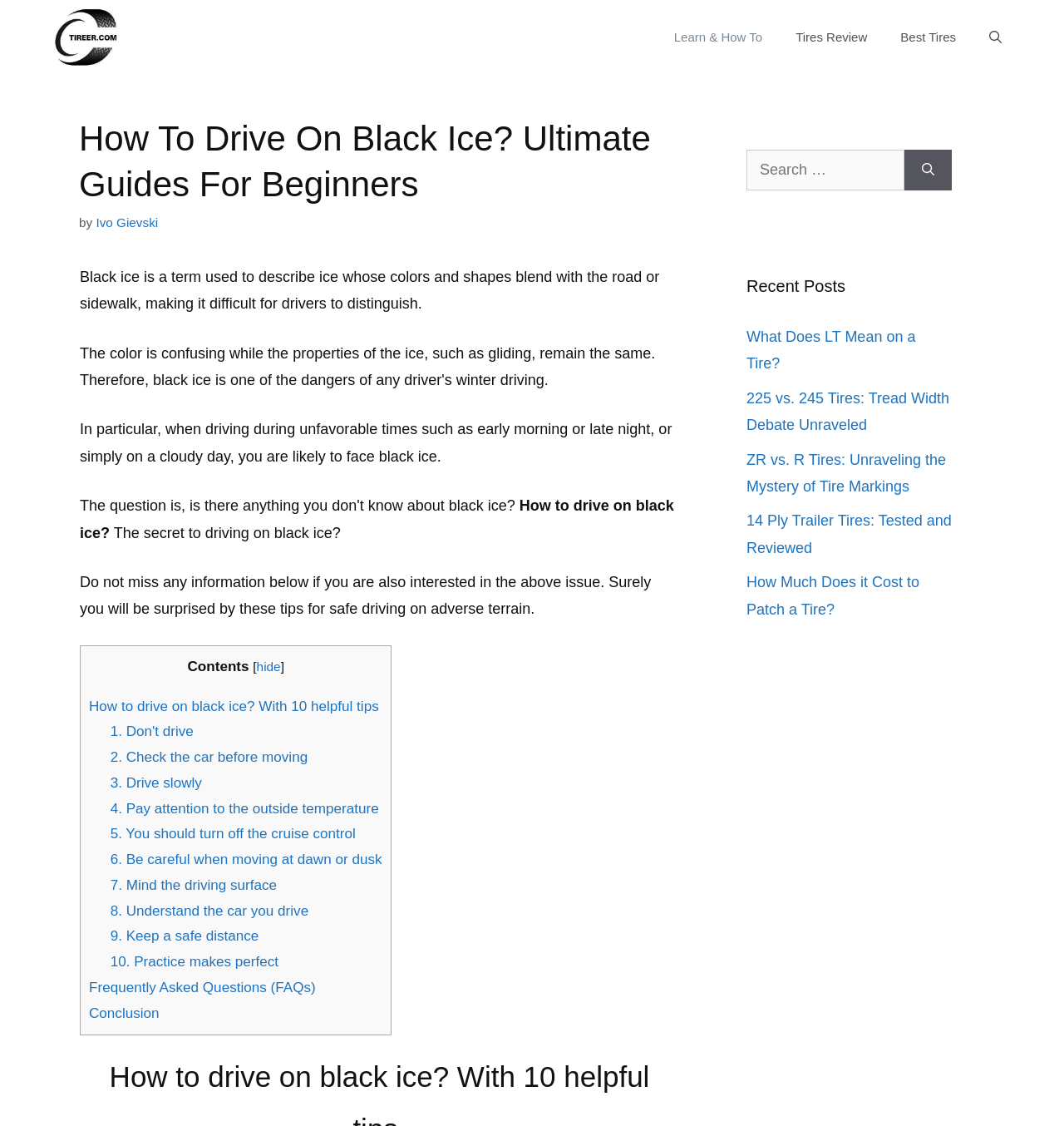What is the function of the search bar?
Please respond to the question with a detailed and thorough explanation.

The search bar is located in the top-right corner of the webpage, and it allows users to search for specific keywords or topics on the website. The search bar is accompanied by a 'Search' button, which suggests that it is a functional search bar.